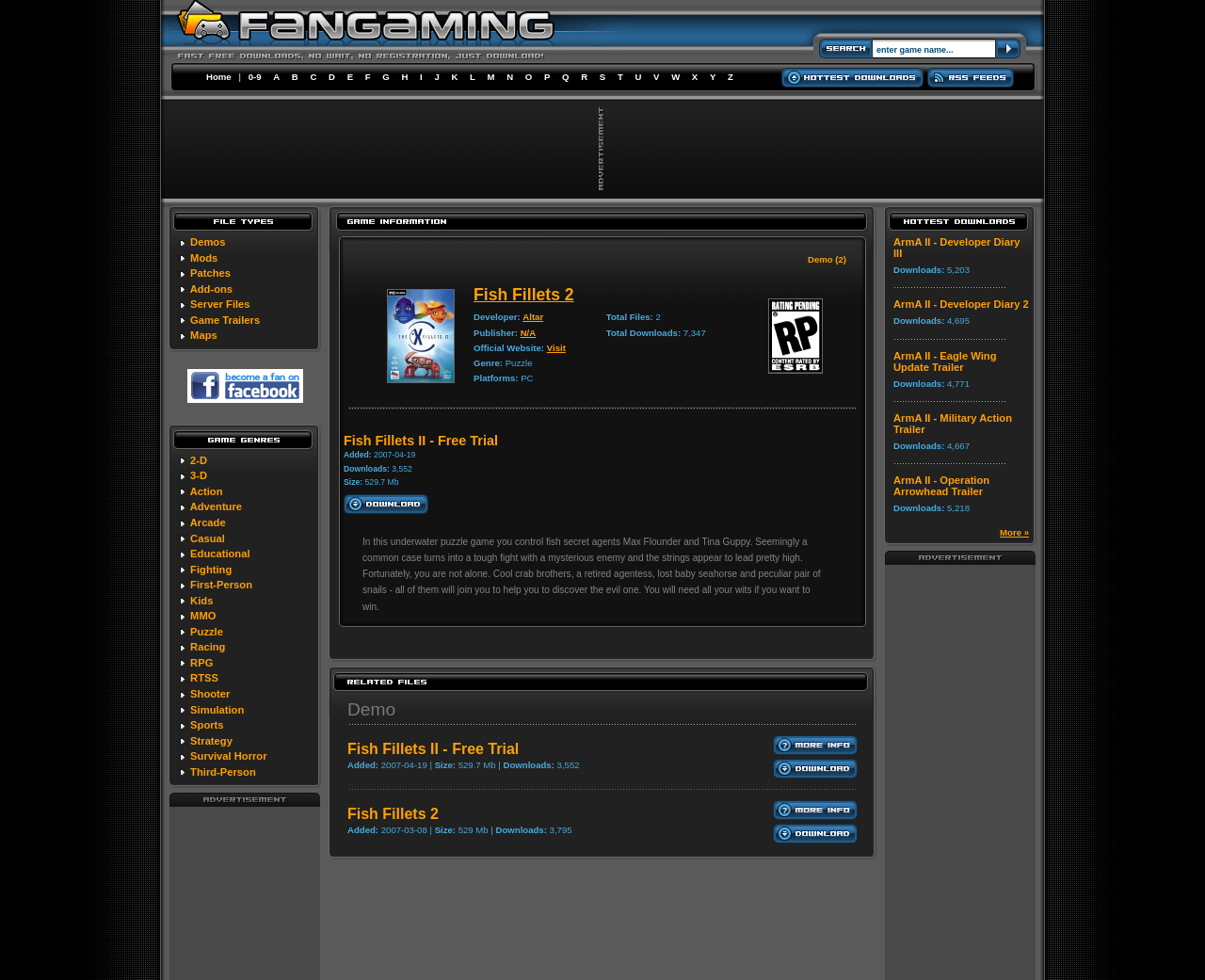Respond to the following question using a concise word or phrase: 
What is the purpose of the textbox in the search bar?

Enter game name